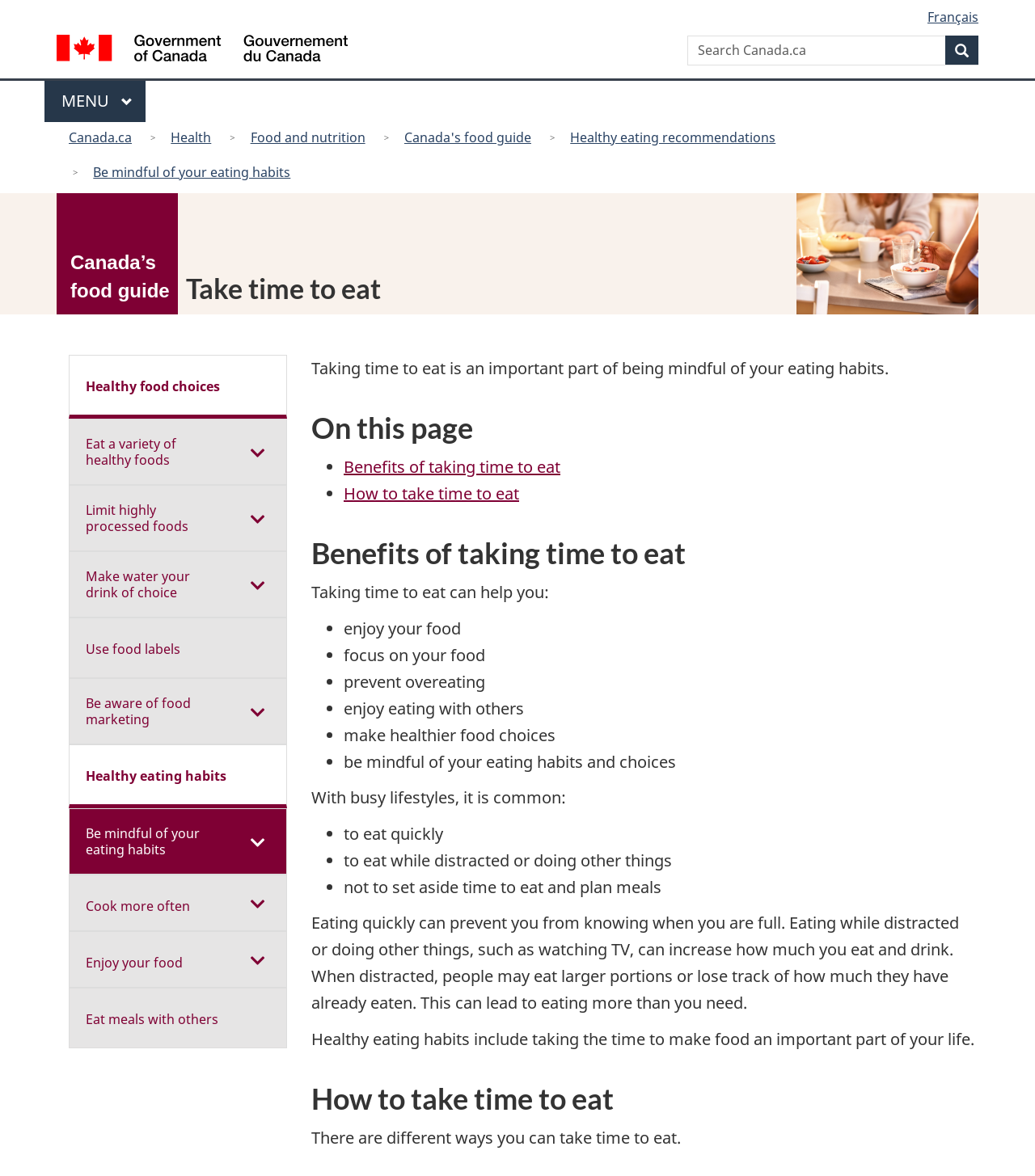Could you identify the text that serves as the heading for this webpage?

Take time to eat